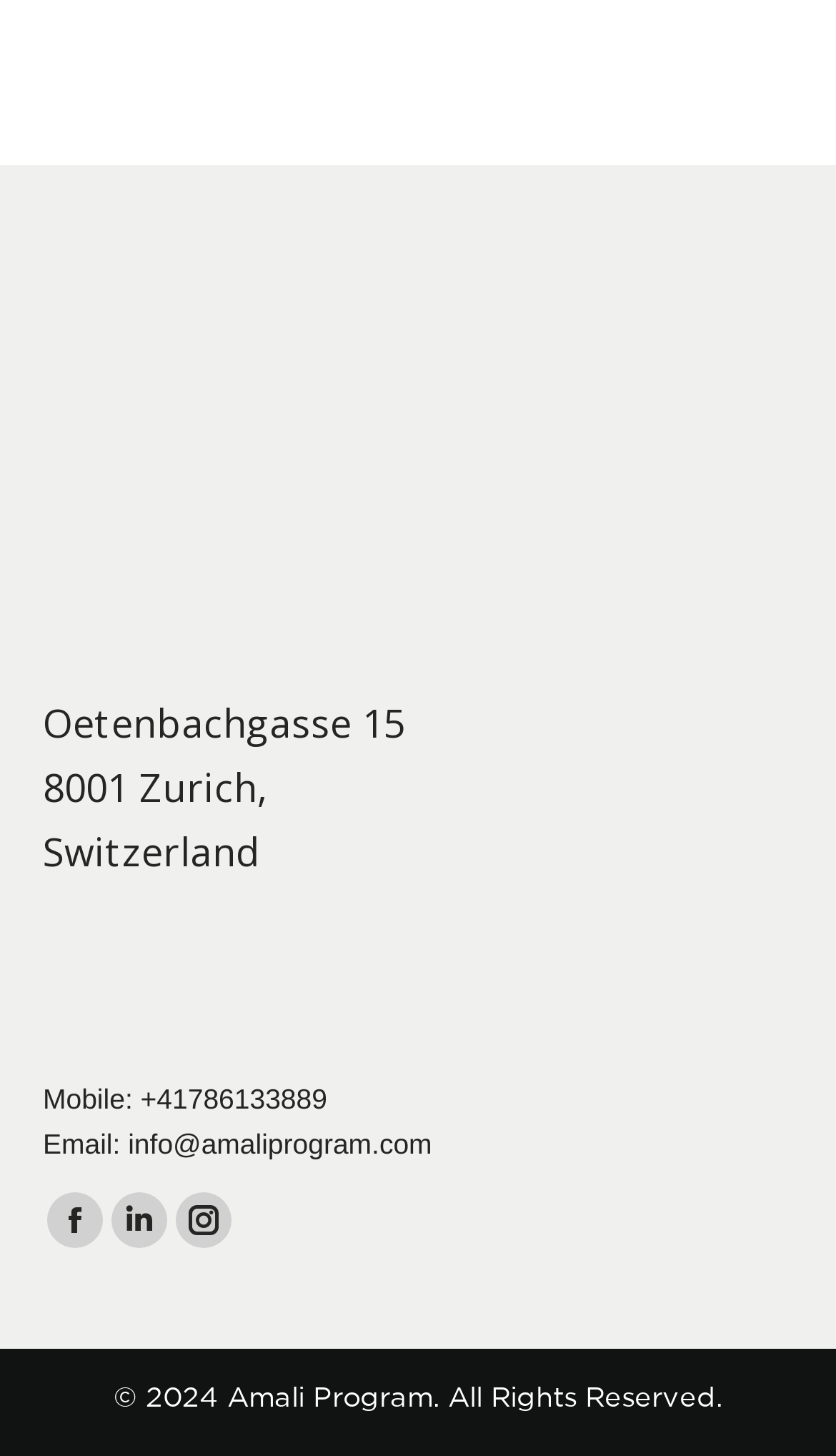What is the copyright year of Amali Program?
From the image, respond using a single word or phrase.

2024